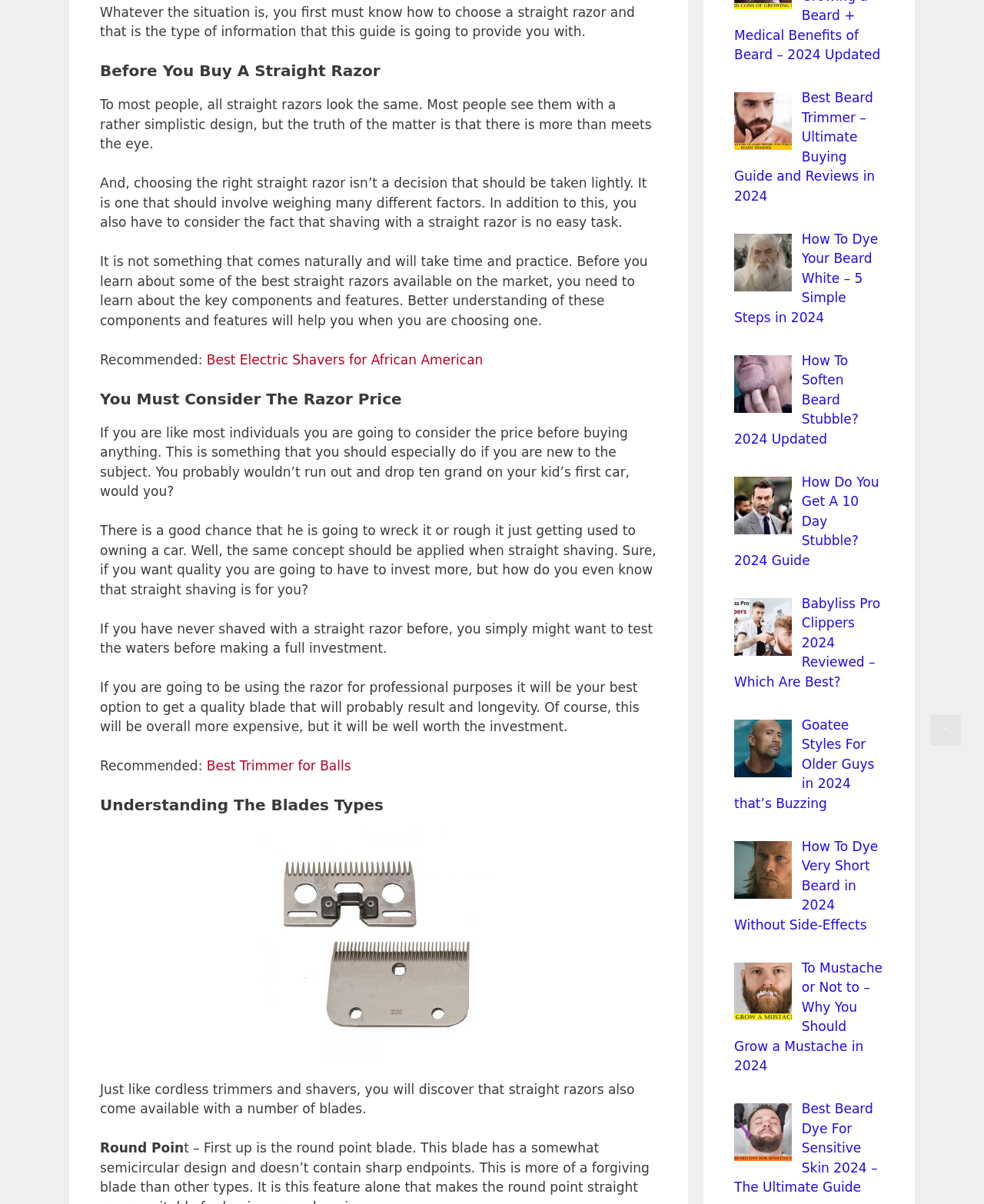What is the main topic of this webpage?
Please answer the question with a single word or phrase, referencing the image.

Straight Razors